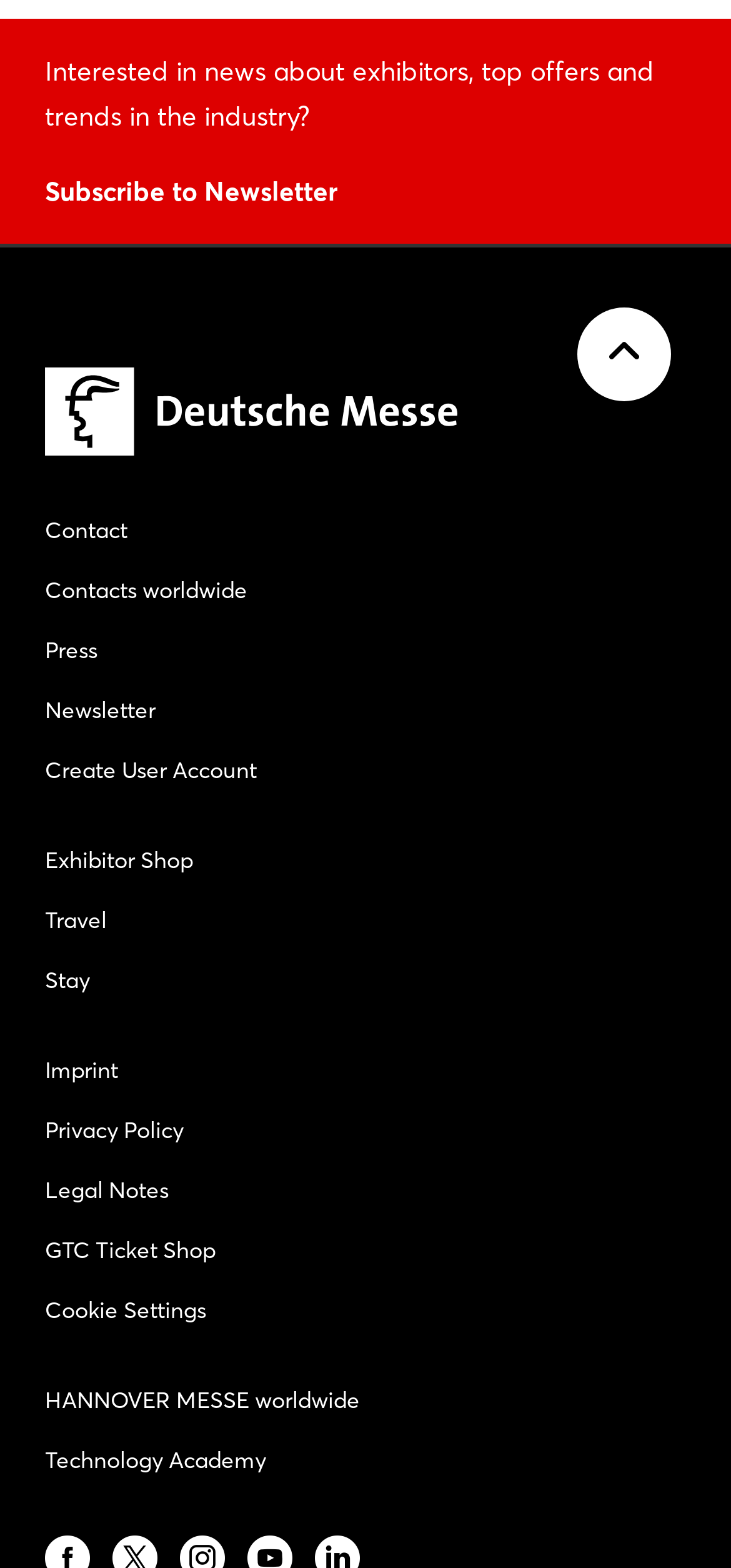Refer to the image and provide an in-depth answer to the question: 
What is the 'Exhibitor Shop' link related to?

The 'Exhibitor Shop' link is located among other links related to the website's functionality, such as 'Travel' and 'Stay'. This suggests that the 'Exhibitor Shop' is a section of the website where exhibitors can purchase items or services related to their participation in the event.